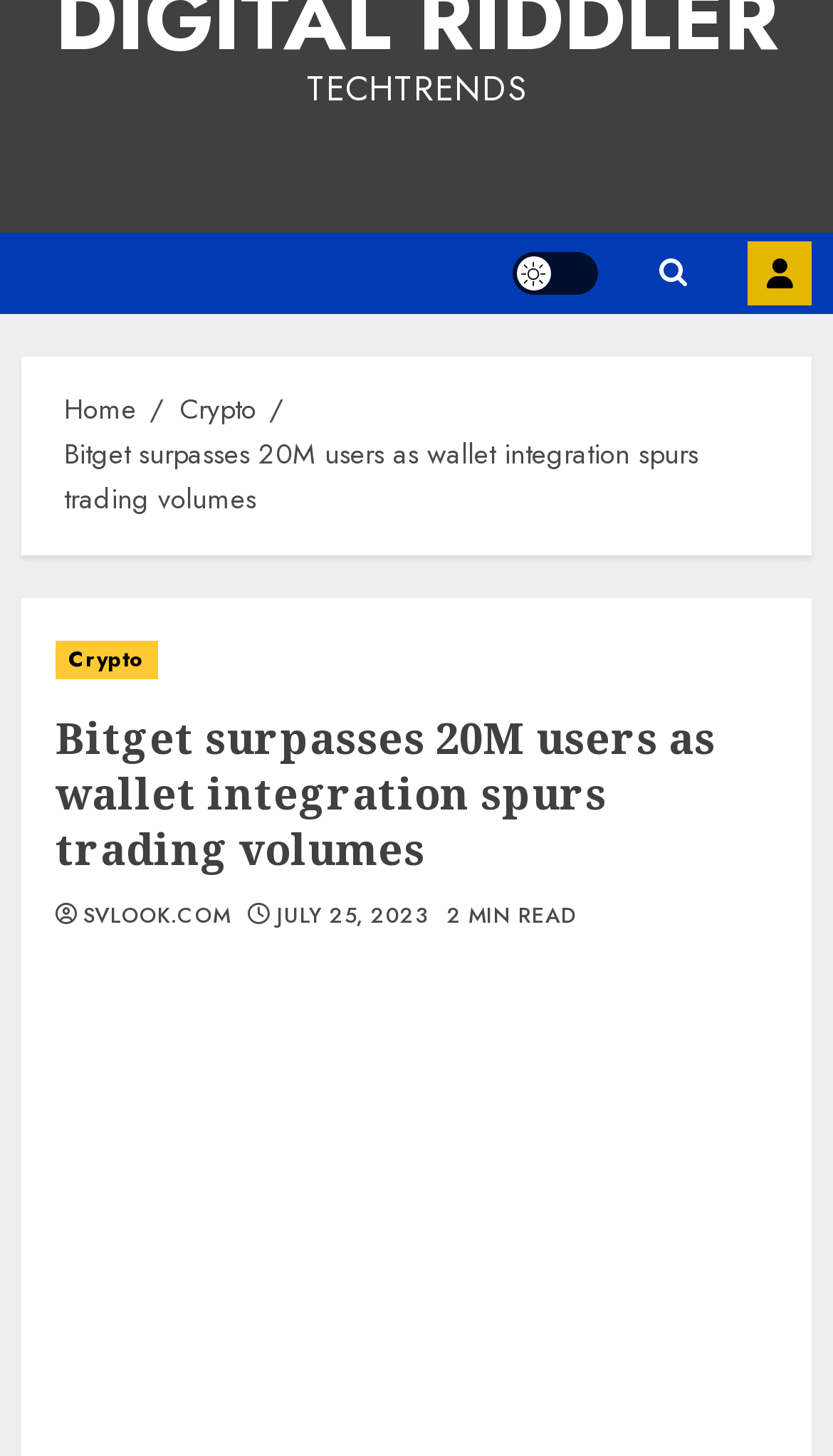Bounding box coordinates are specified in the format (top-left x, top-left y, bottom-right x, bottom-right y). All values are floating point numbers bounded between 0 and 1. Please provide the bounding box coordinate of the region this sentence describes: July 25, 2023

[0.332, 0.618, 0.514, 0.639]